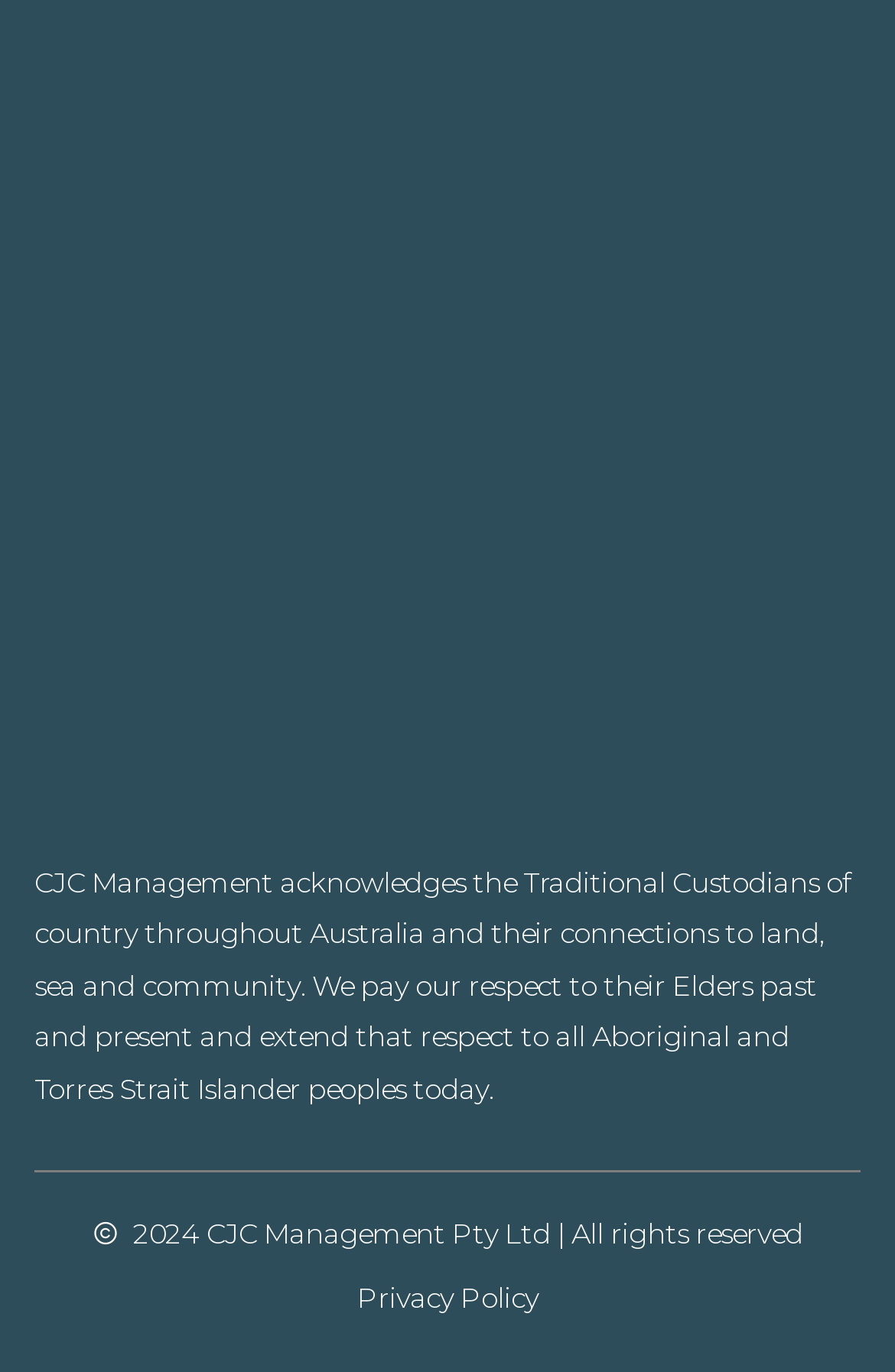What is the last link in the bottom section?
Refer to the image and provide a one-word or short phrase answer.

Privacy Policy